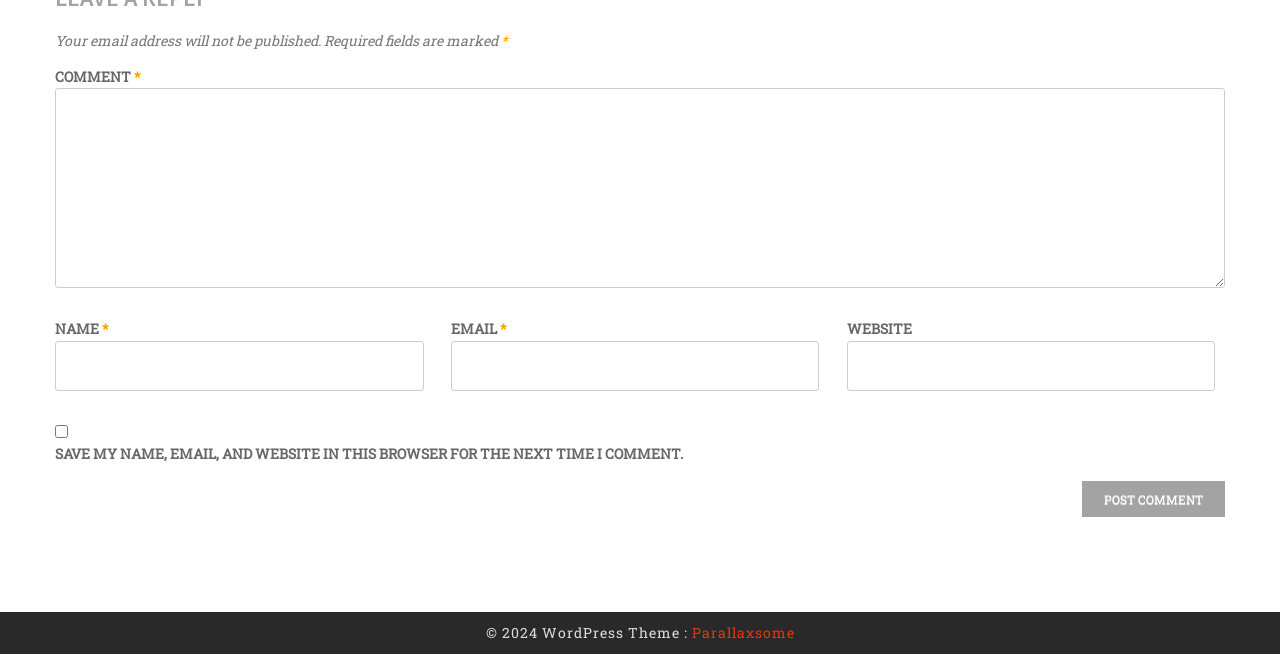Extract the bounding box coordinates for the UI element described as: "Parallaxsome".

[0.54, 0.952, 0.621, 0.981]